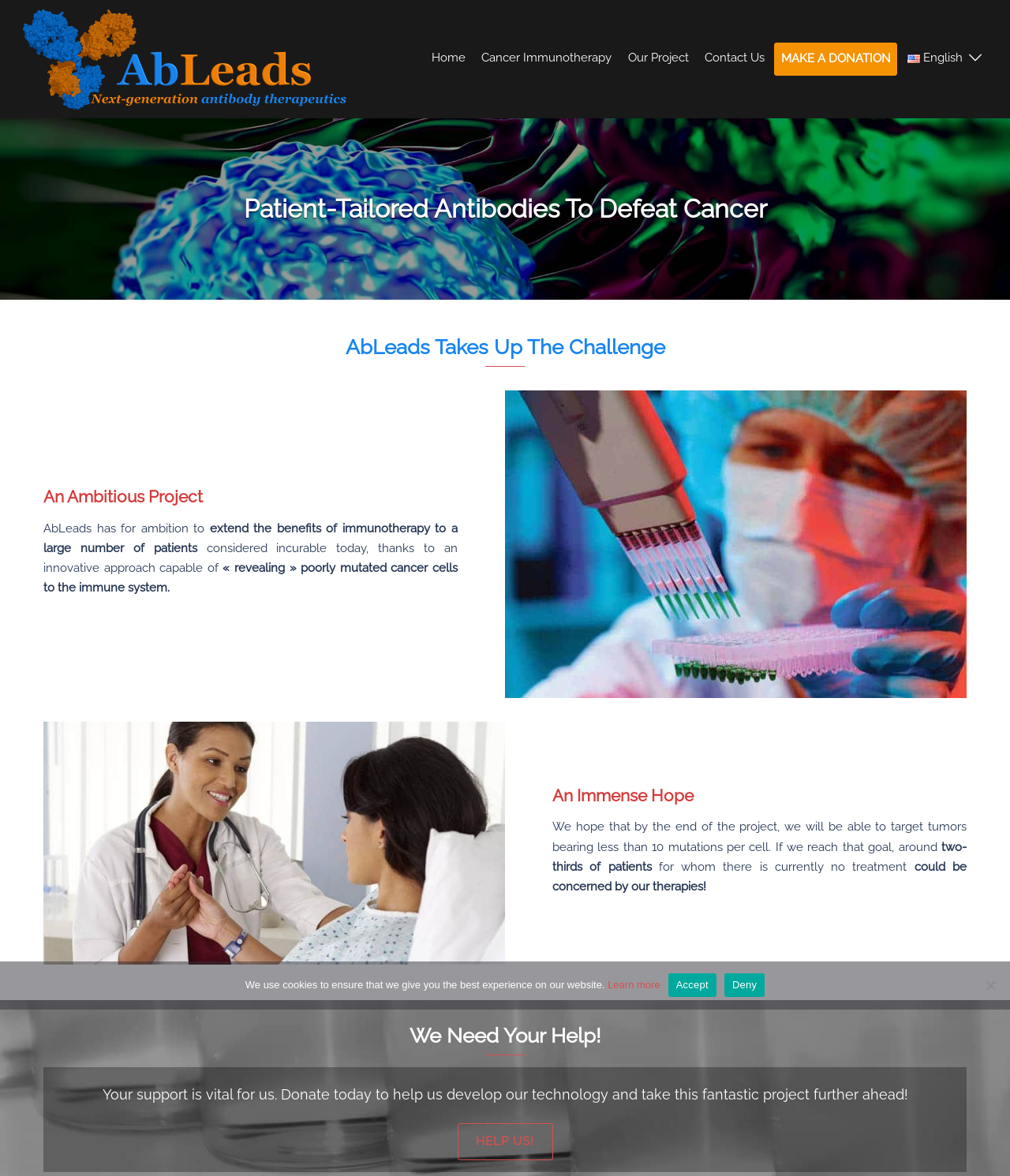How many links are there in the navigation menu?
Based on the visual details in the image, please answer the question thoroughly.

The navigation menu is located at the top of the webpage, and it contains links to 'Home', 'Cancer Immunotherapy', 'Our Project', 'Contact Us', and 'MAKE A DONATION', which makes a total of 5 links.